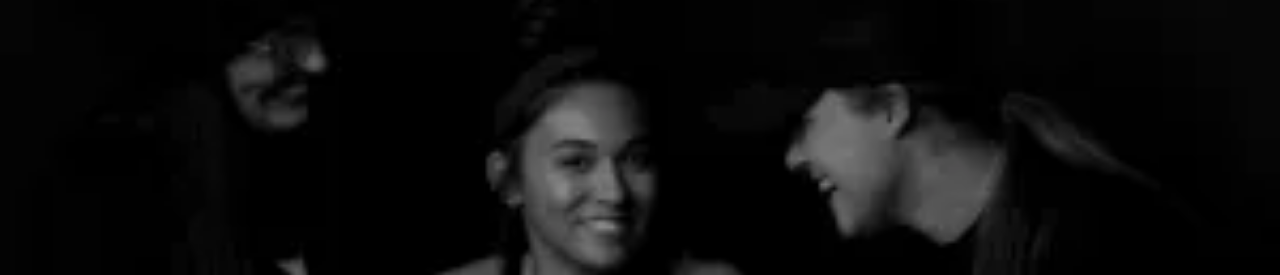What is the atmosphere of the scene?
Refer to the image and offer an in-depth and detailed answer to the question.

The caption describes the scene as capturing the essence of friendship and shared laughter, highlighting the simple yet profound joy of being together, which suggests an atmosphere of camaraderie and happiness.